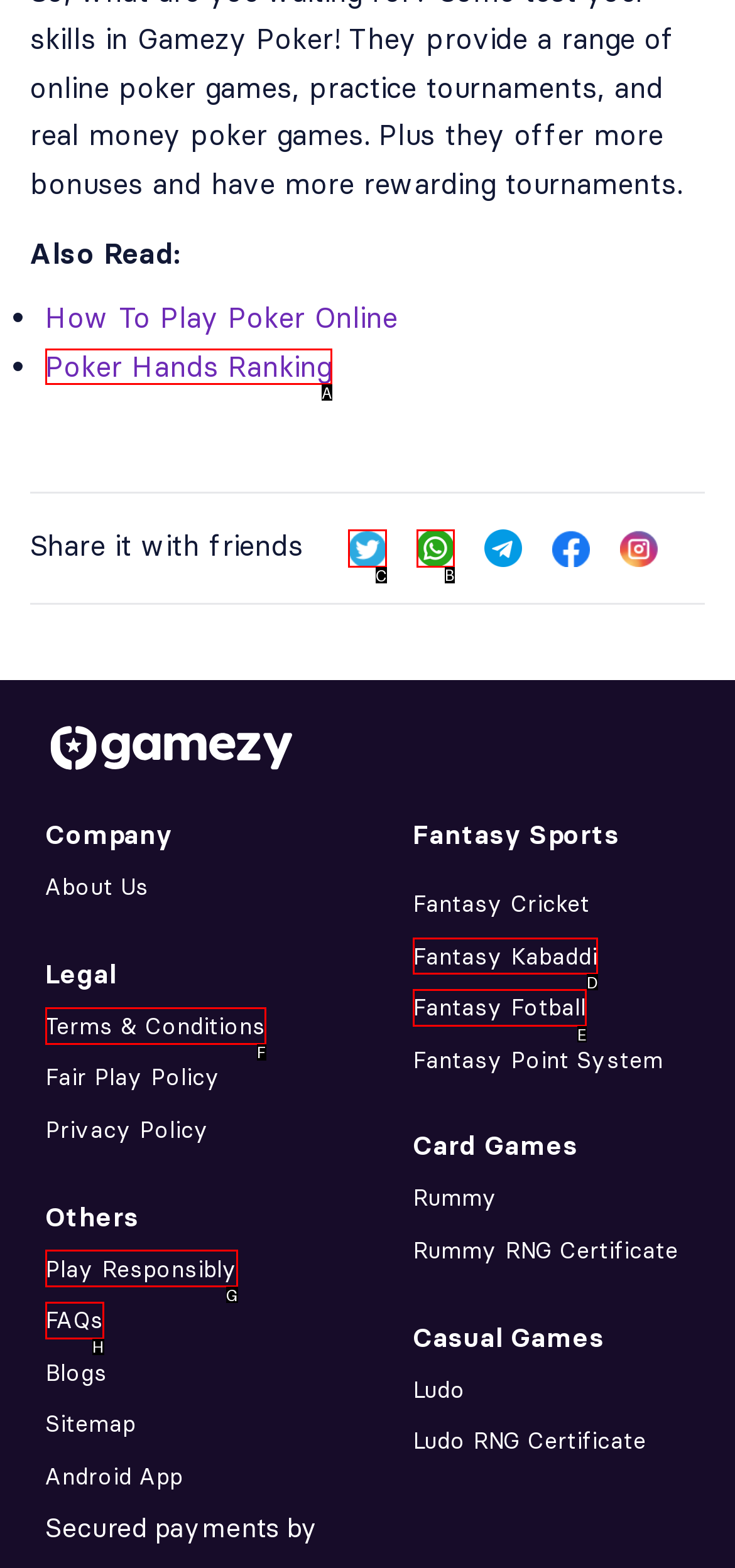Determine the appropriate lettered choice for the task: Share it with friends on Twitter. Reply with the correct letter.

C